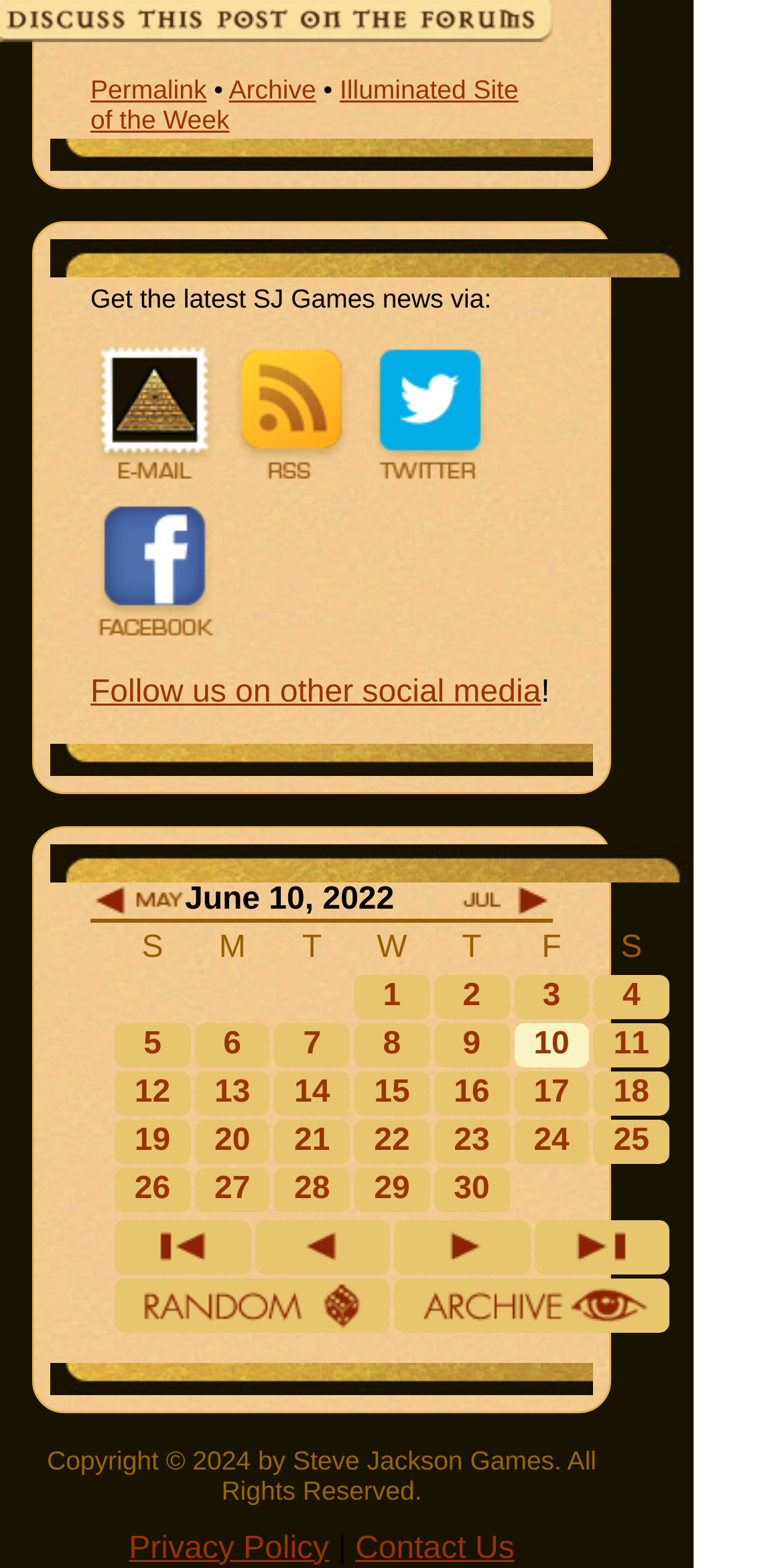Highlight the bounding box coordinates of the region I should click on to meet the following instruction: "Click on the 'Permalink' link".

[0.115, 0.047, 0.264, 0.066]